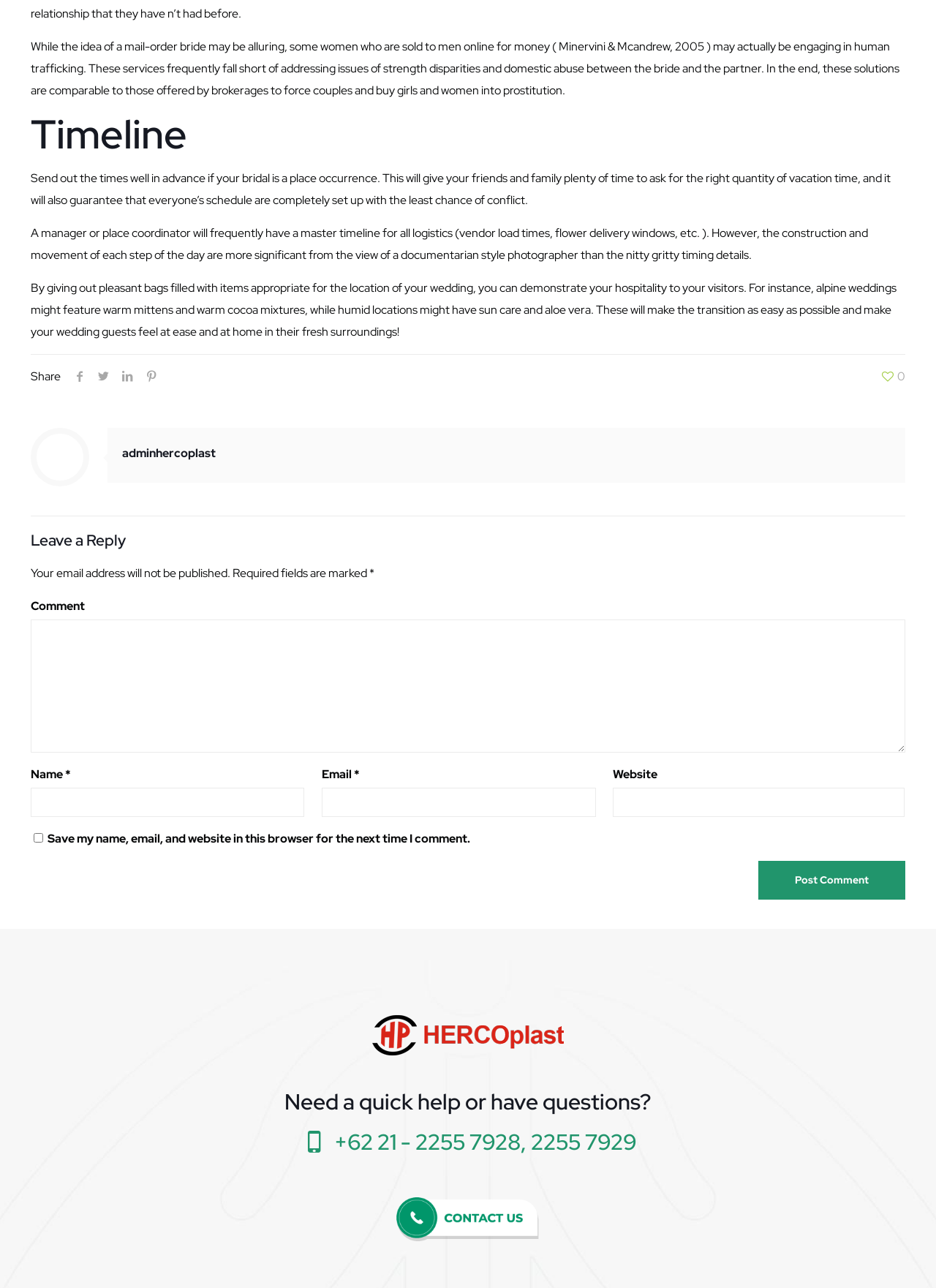Answer the question in one word or a short phrase:
What is the purpose of giving out pleasant bags?

To demonstrate hospitality